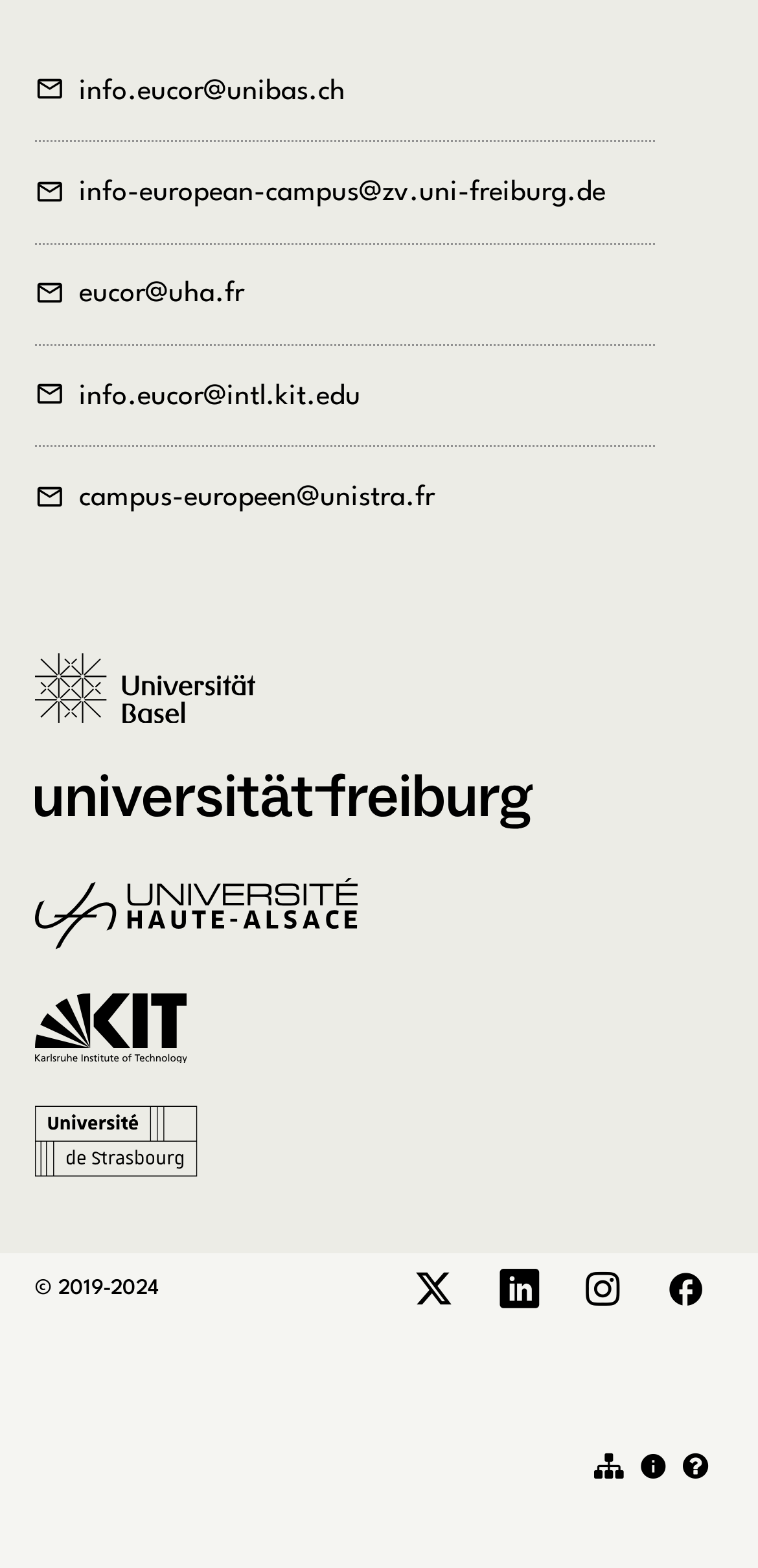Provide a one-word or short-phrase response to the question:
What social media platforms are available?

Four platforms